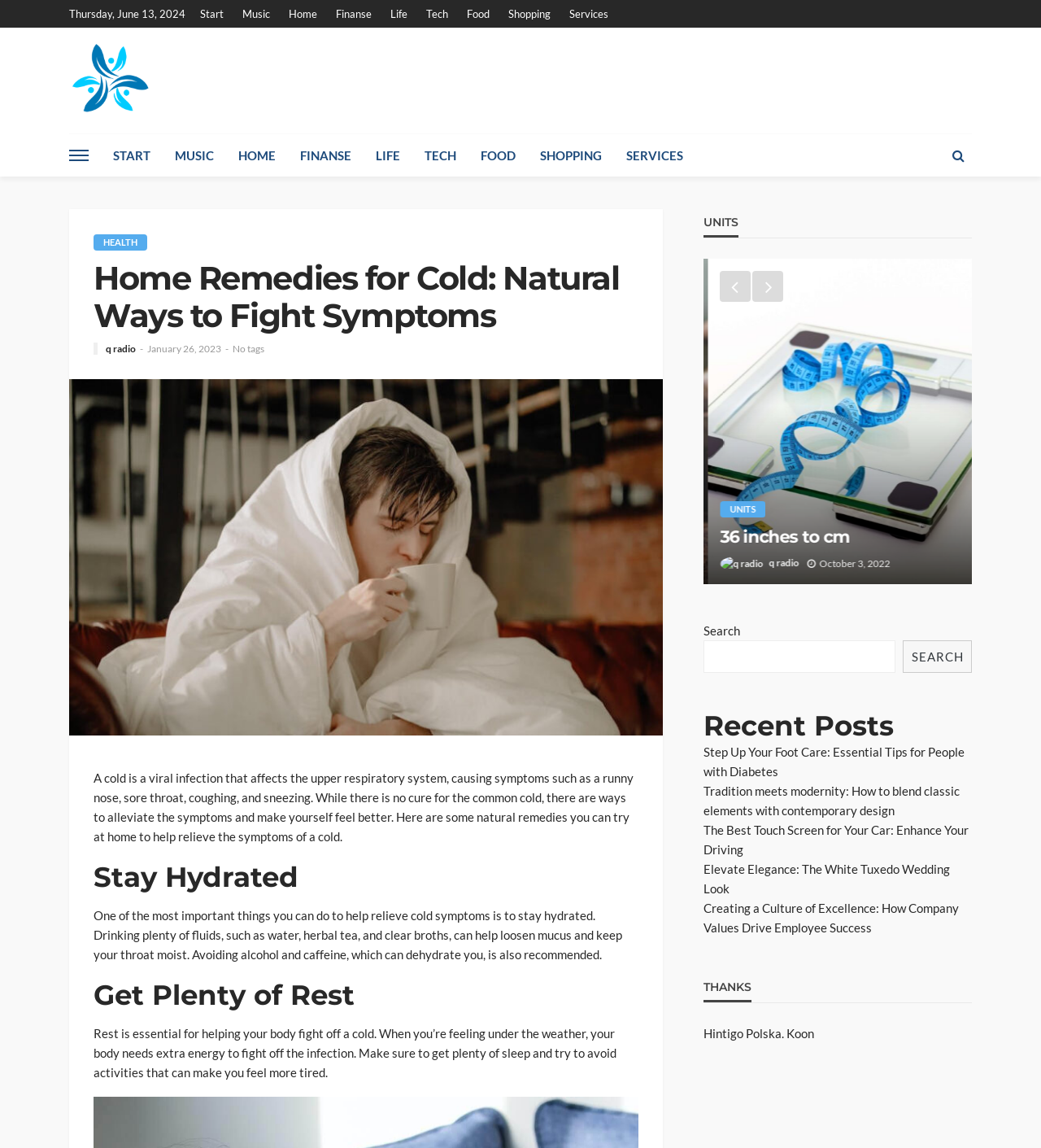Respond to the question with just a single word or phrase: 
How many links are there in the top navigation bar?

9